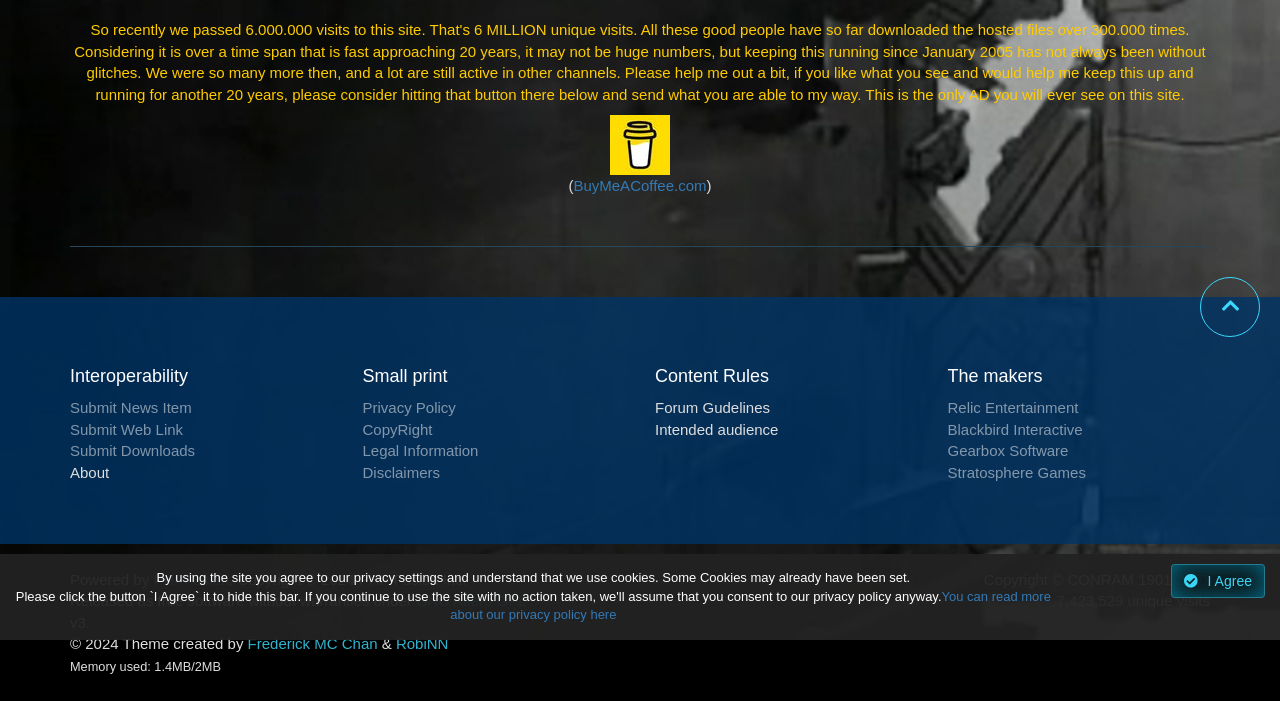Identify the bounding box for the UI element that is described as follows: "RobiNN".

[0.309, 0.906, 0.35, 0.93]